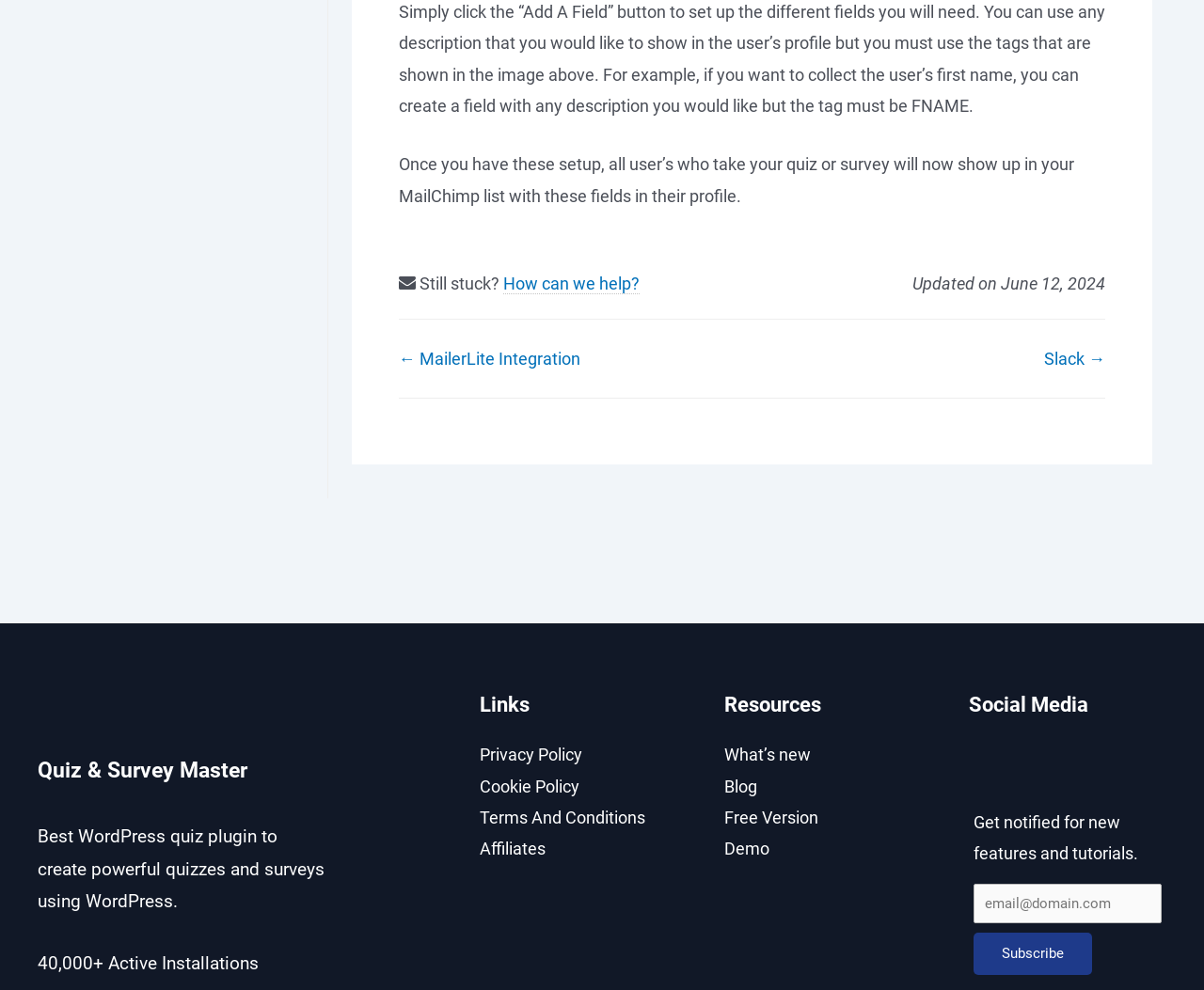Determine the bounding box coordinates for the UI element matching this description: "WordPress quiz plugin".

[0.065, 0.835, 0.213, 0.856]